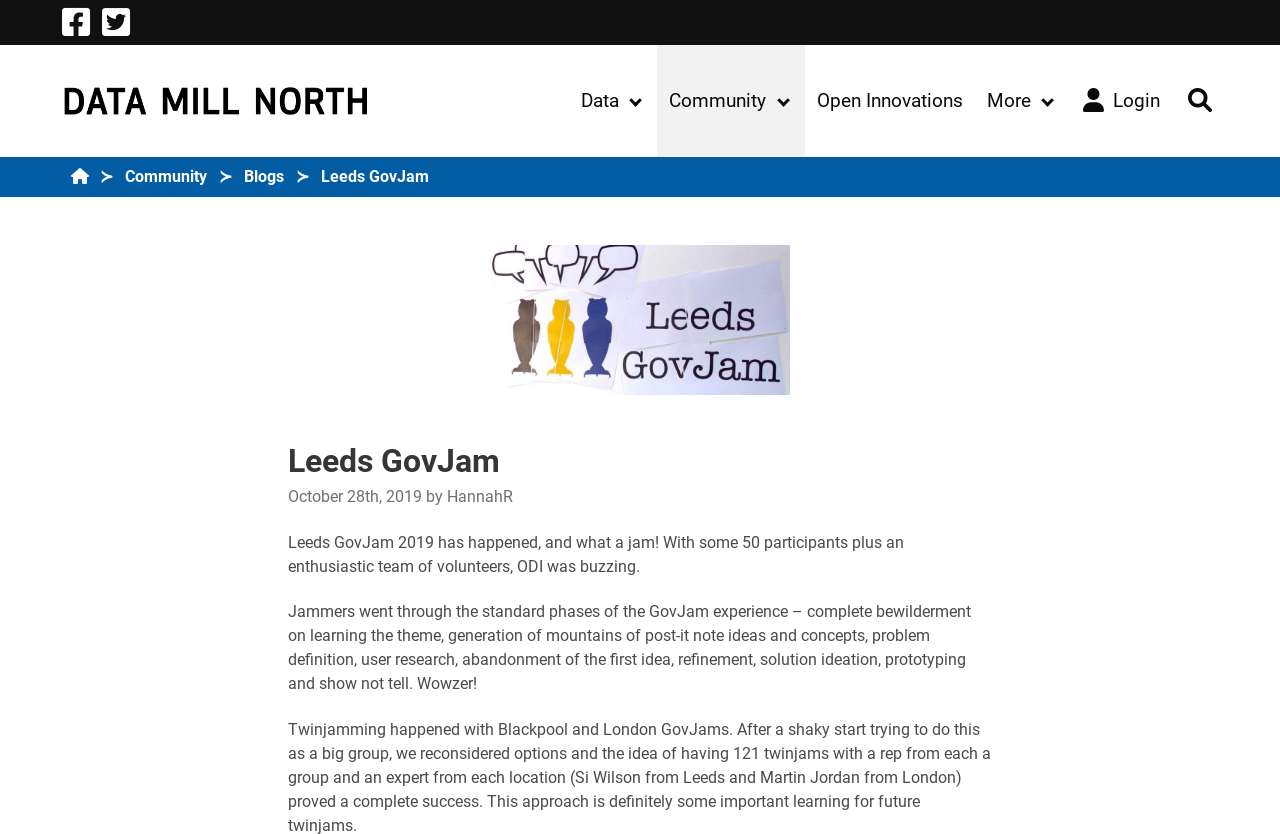Please find the bounding box coordinates of the section that needs to be clicked to achieve this instruction: "Go to the Data page".

[0.444, 0.054, 0.513, 0.188]